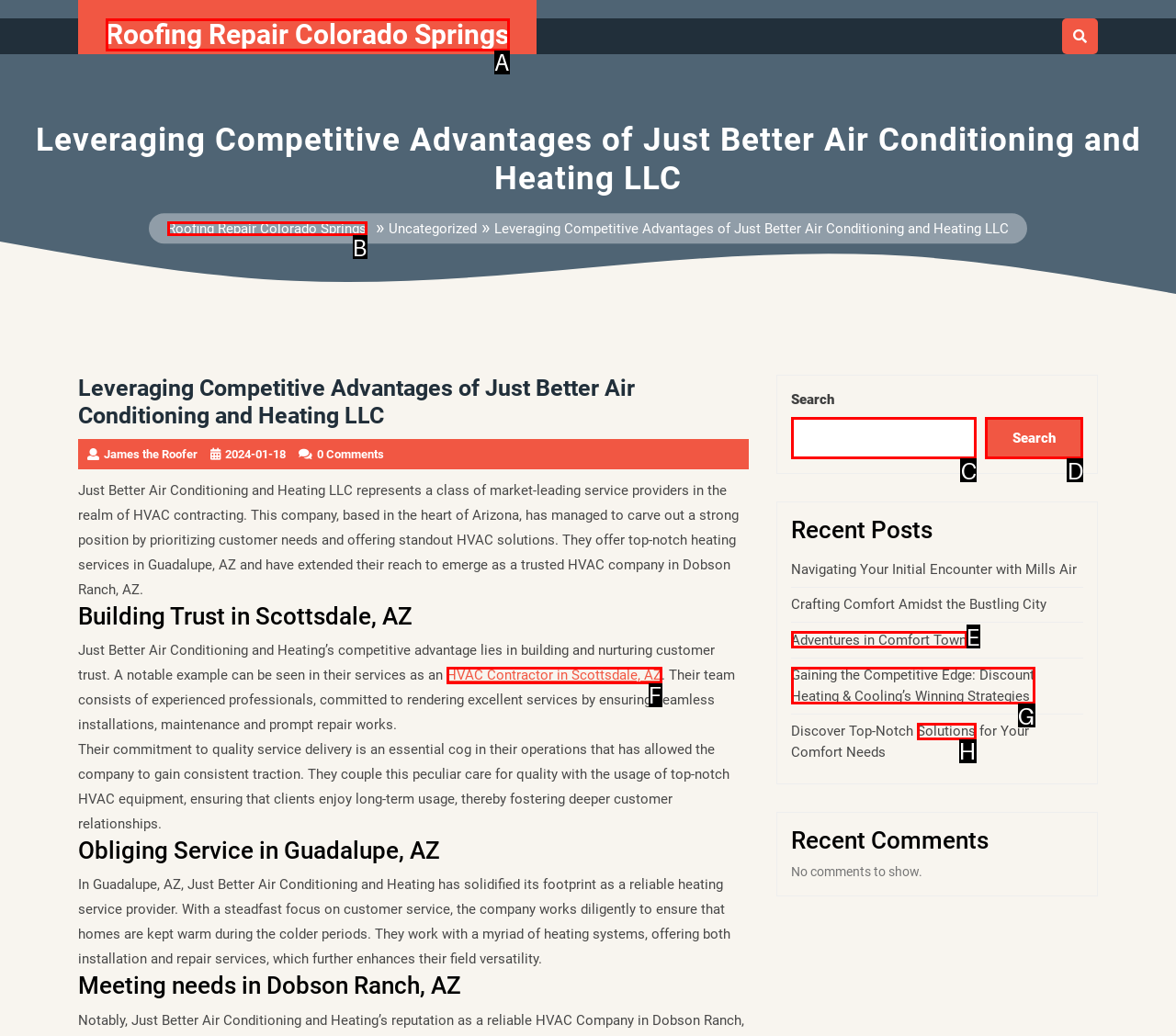Select the UI element that should be clicked to execute the following task: Click the search button
Provide the letter of the correct choice from the given options.

D